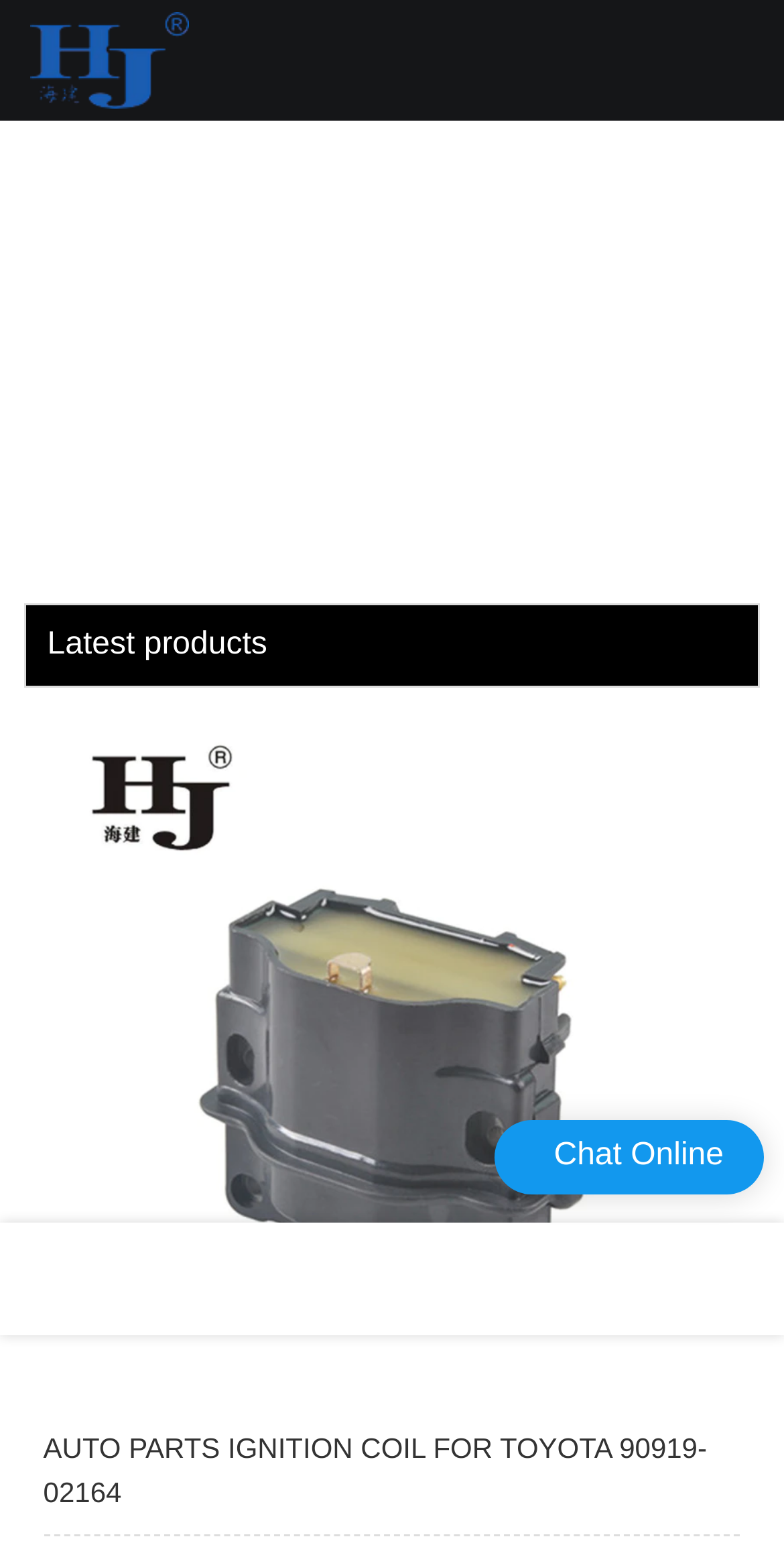Using the information in the image, give a comprehensive answer to the question: 
What is the company name?

The company name is Haiyan, which is mentioned in the link 'Ignition Coil Pack, Tool Cabinet, Hardware Accessories Supplier& Manufacturer-Haiyan'.